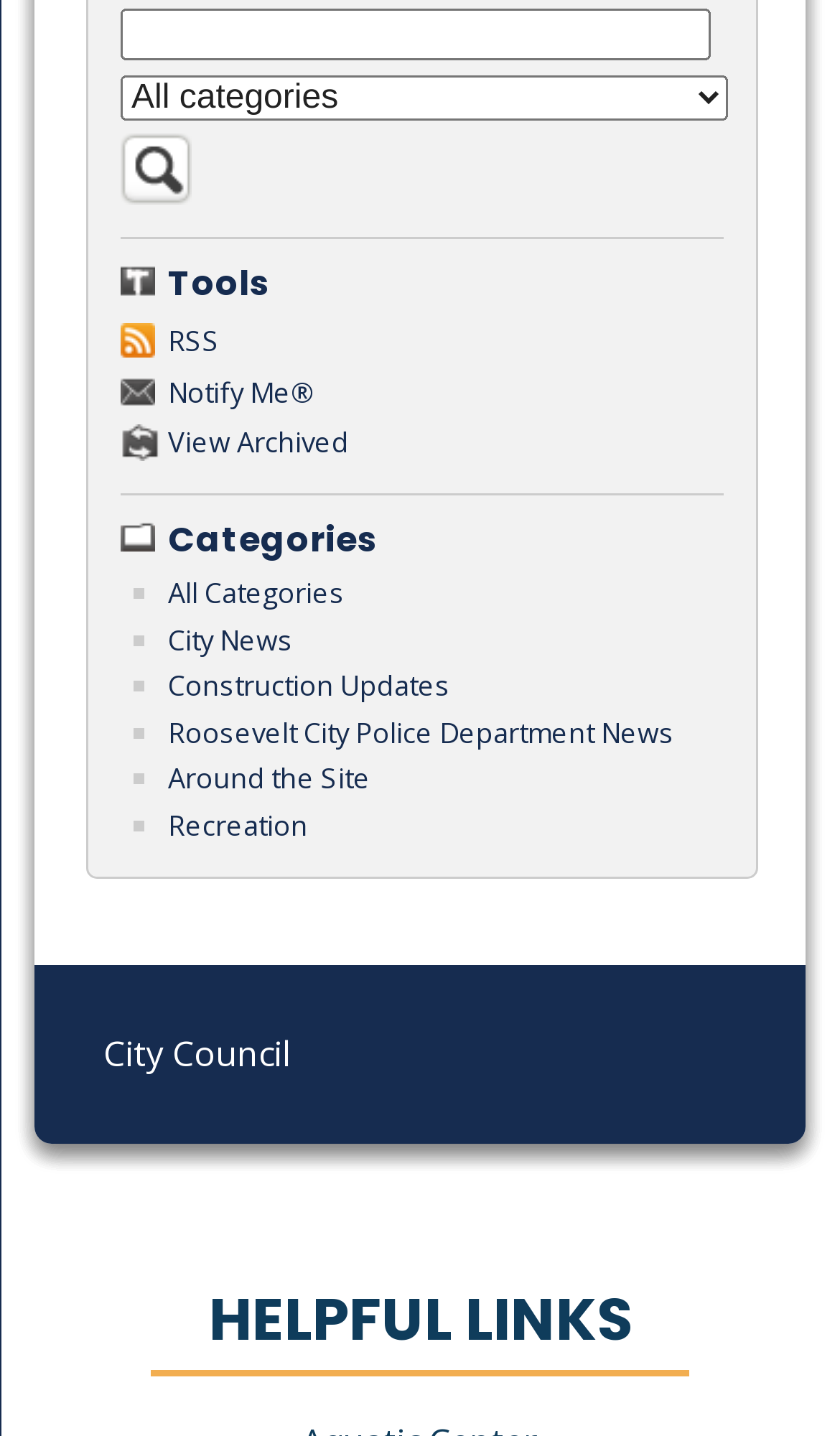Please find the bounding box coordinates for the clickable element needed to perform this instruction: "Search for civic alerts".

[0.144, 0.117, 0.228, 0.15]